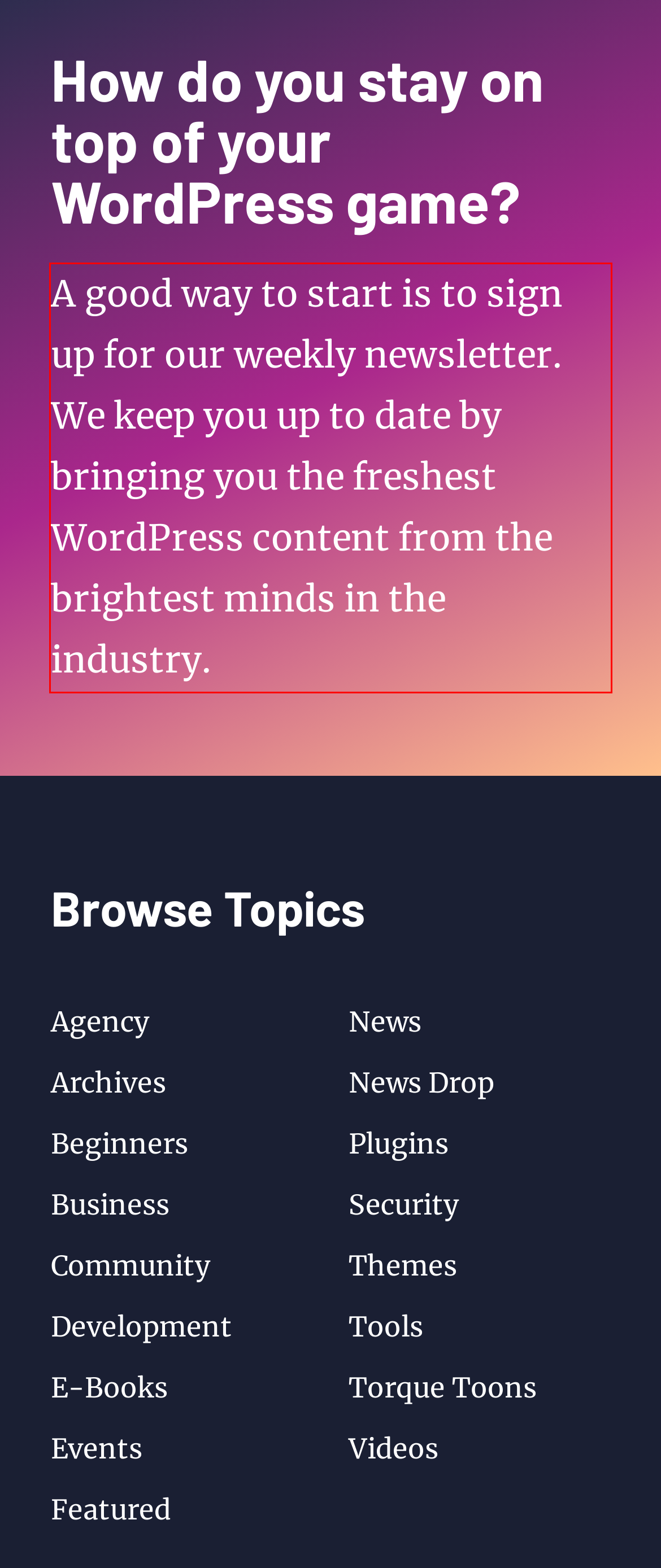Given a screenshot of a webpage with a red bounding box, extract the text content from the UI element inside the red bounding box.

A good way to start is to sign up for our weekly newsletter. We keep you up to date by bringing you the freshest WordPress content from the brightest minds in the industry.